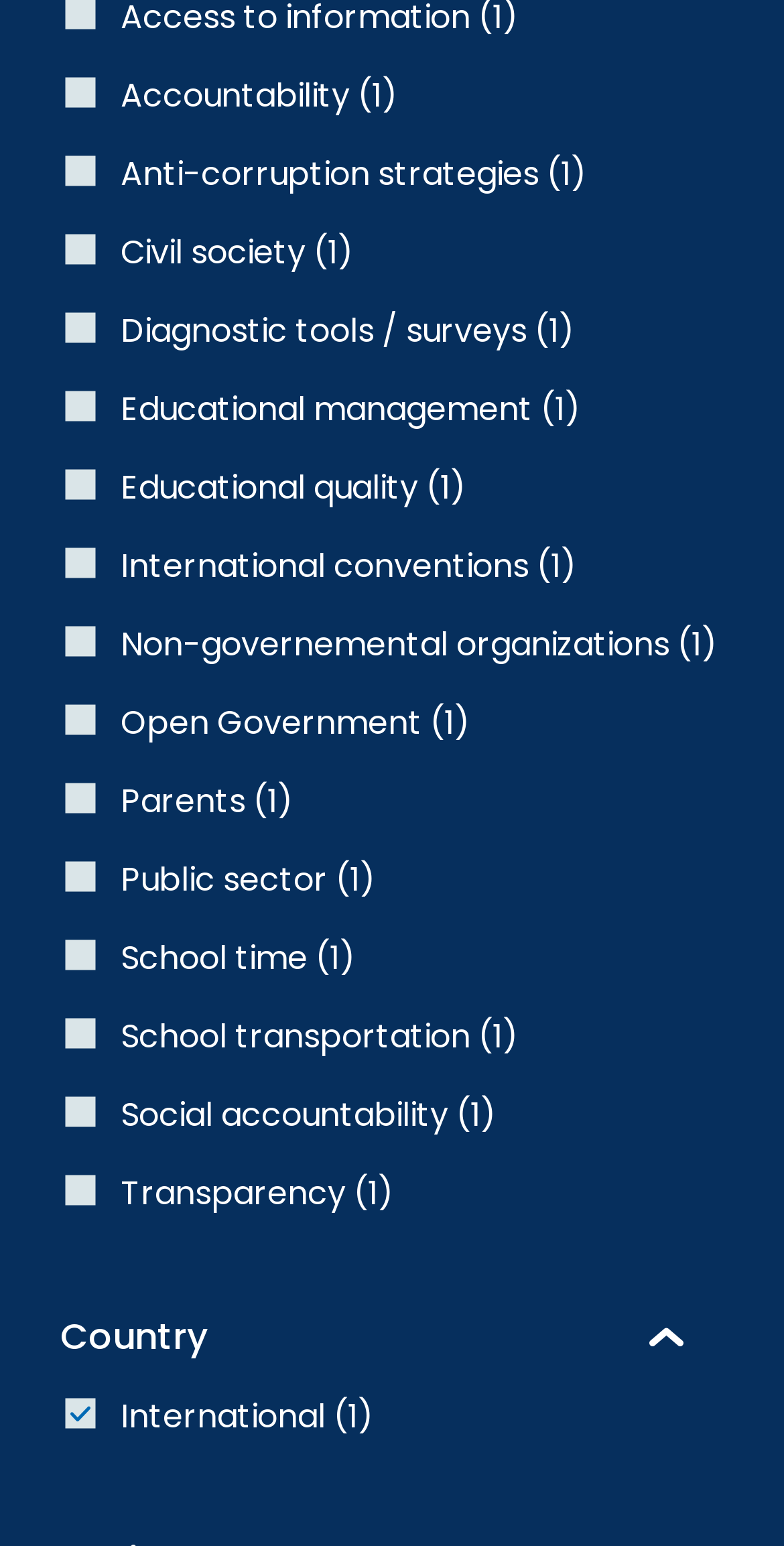Provide a one-word or short-phrase response to the question:
How many elements are there below the 'Open Government' link?

5